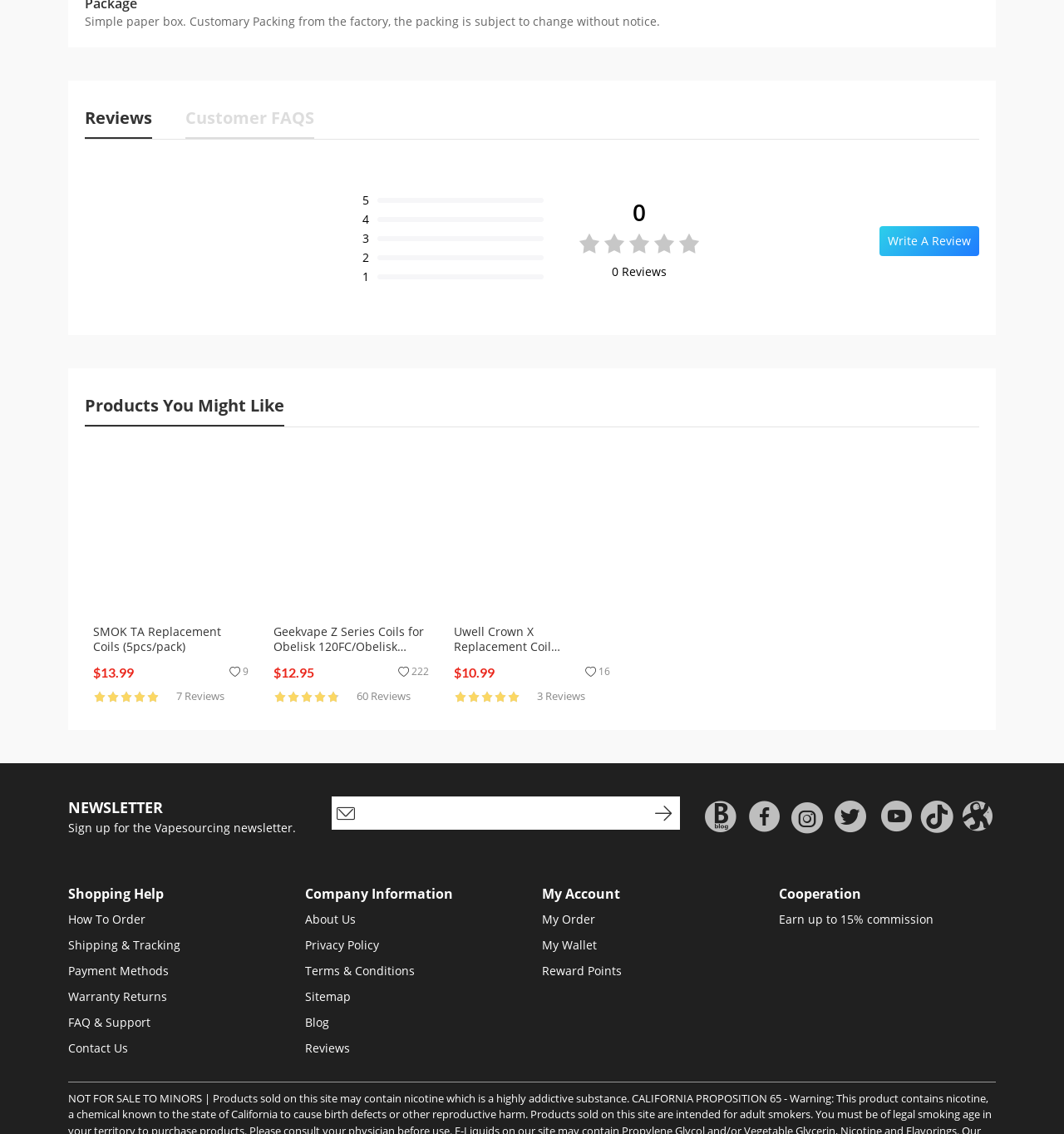What is the purpose of the newsletter section?
Provide a one-word or short-phrase answer based on the image.

Sign up for the Vapesourcing newsletter